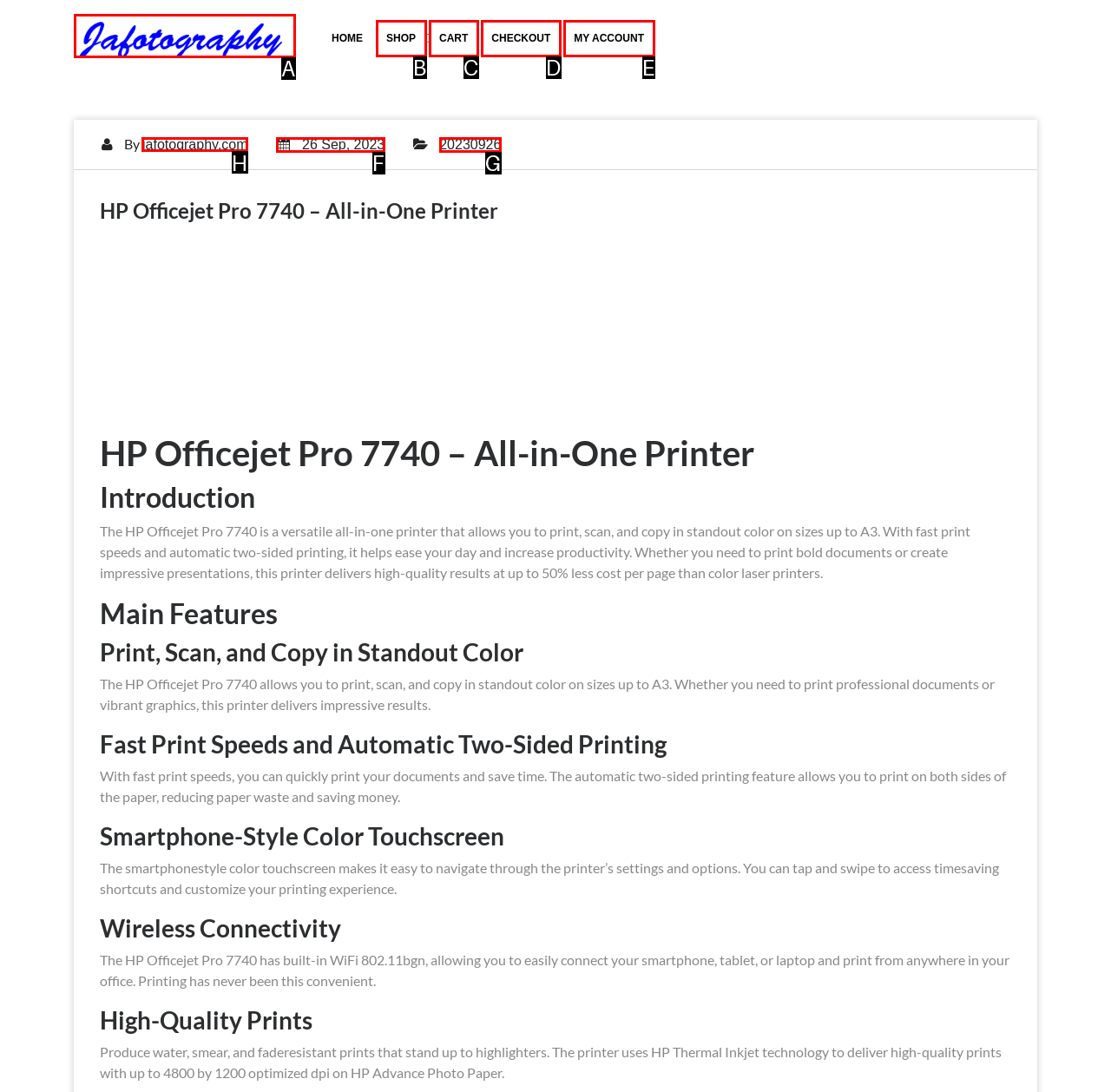Tell me the letter of the UI element I should click to accomplish the task: Visit jafotography website based on the choices provided in the screenshot.

H